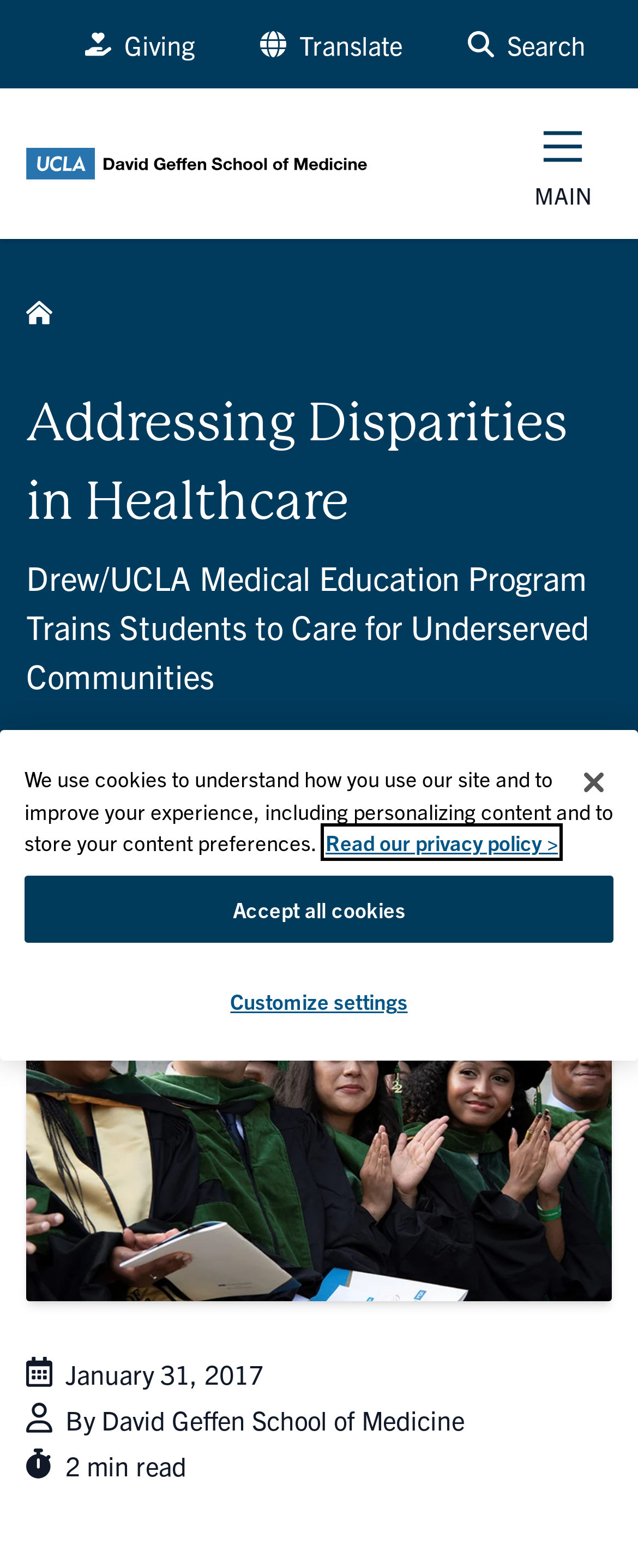Using the information from the screenshot, answer the following question thoroughly:
What is the topic of the main article?

I found the answer by looking at the heading section of the webpage, where it says 'Addressing Disparities in Healthcare'. This is the main topic of the article.